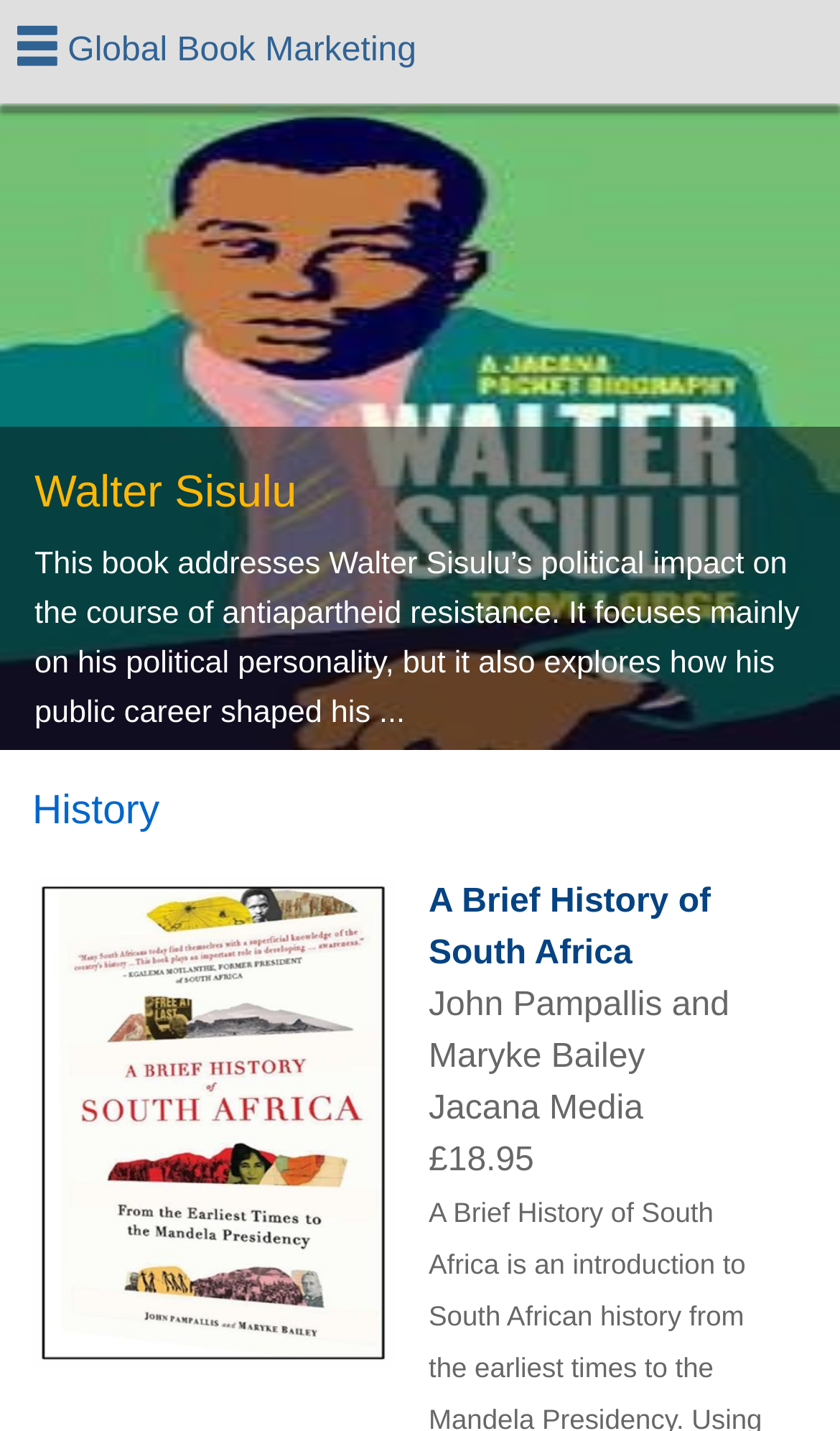Based on the element description "Core Regulations for Postgraduate Programmes", predict the bounding box coordinates of the UI element.

None